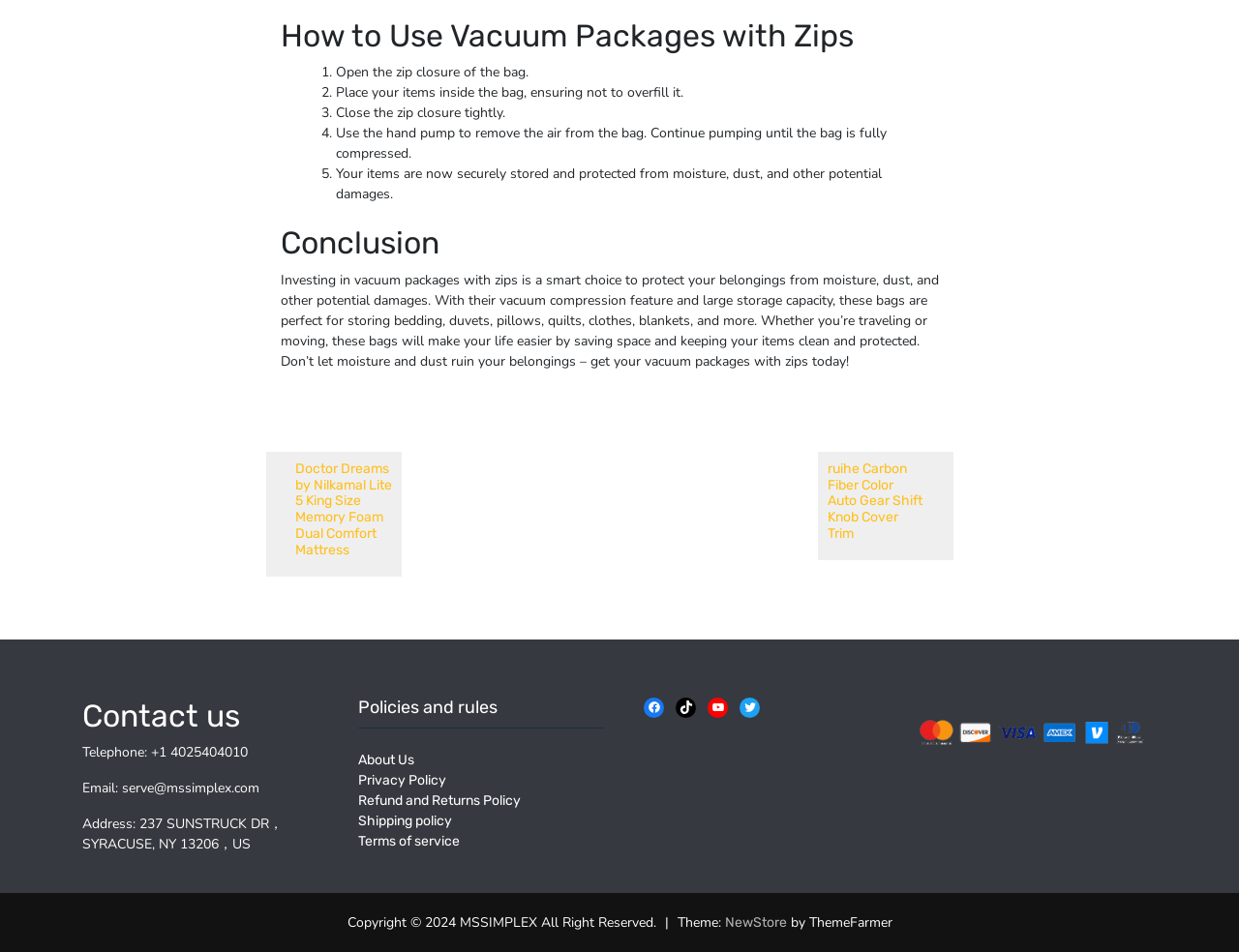Please specify the bounding box coordinates of the area that should be clicked to accomplish the following instruction: "Read the Privacy Policy". The coordinates should consist of four float numbers between 0 and 1, i.e., [left, top, right, bottom].

[0.289, 0.811, 0.36, 0.828]